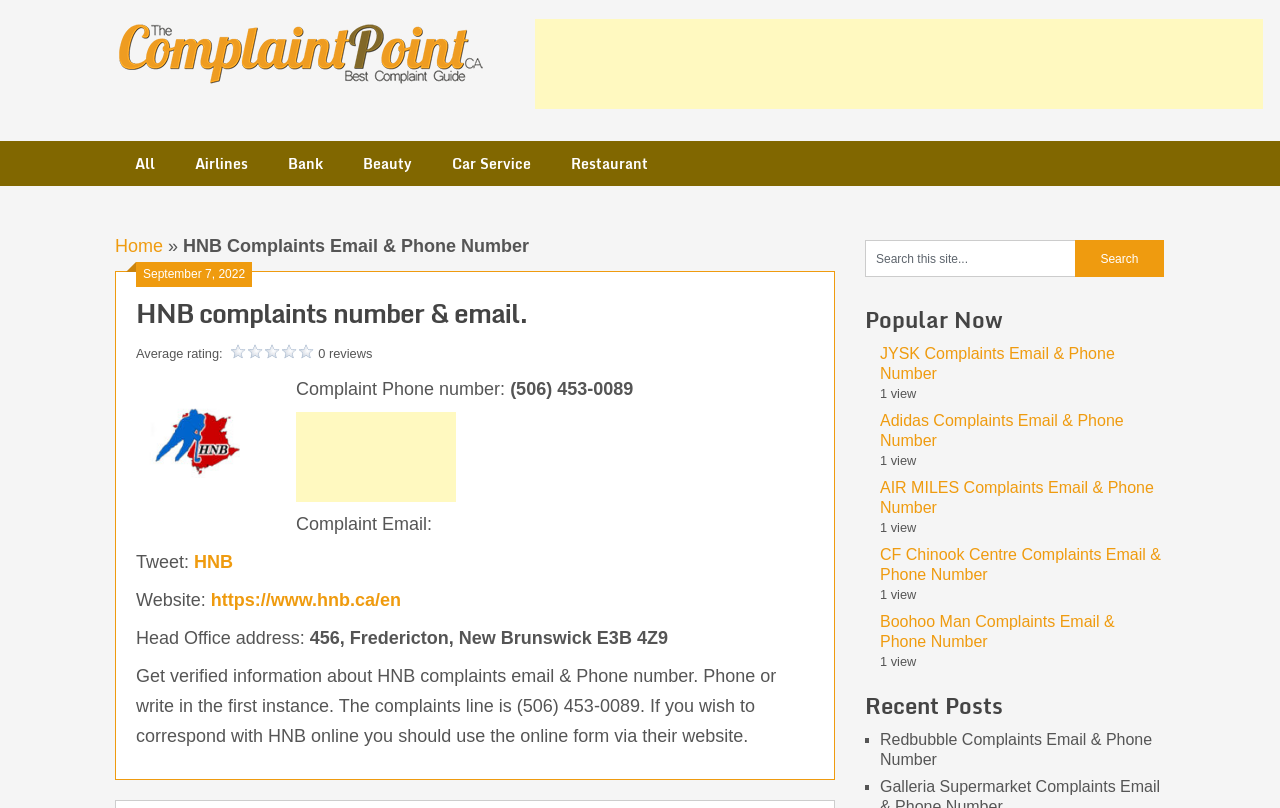Find the bounding box coordinates of the element I should click to carry out the following instruction: "Call the HNB complaints number".

[0.399, 0.47, 0.495, 0.494]